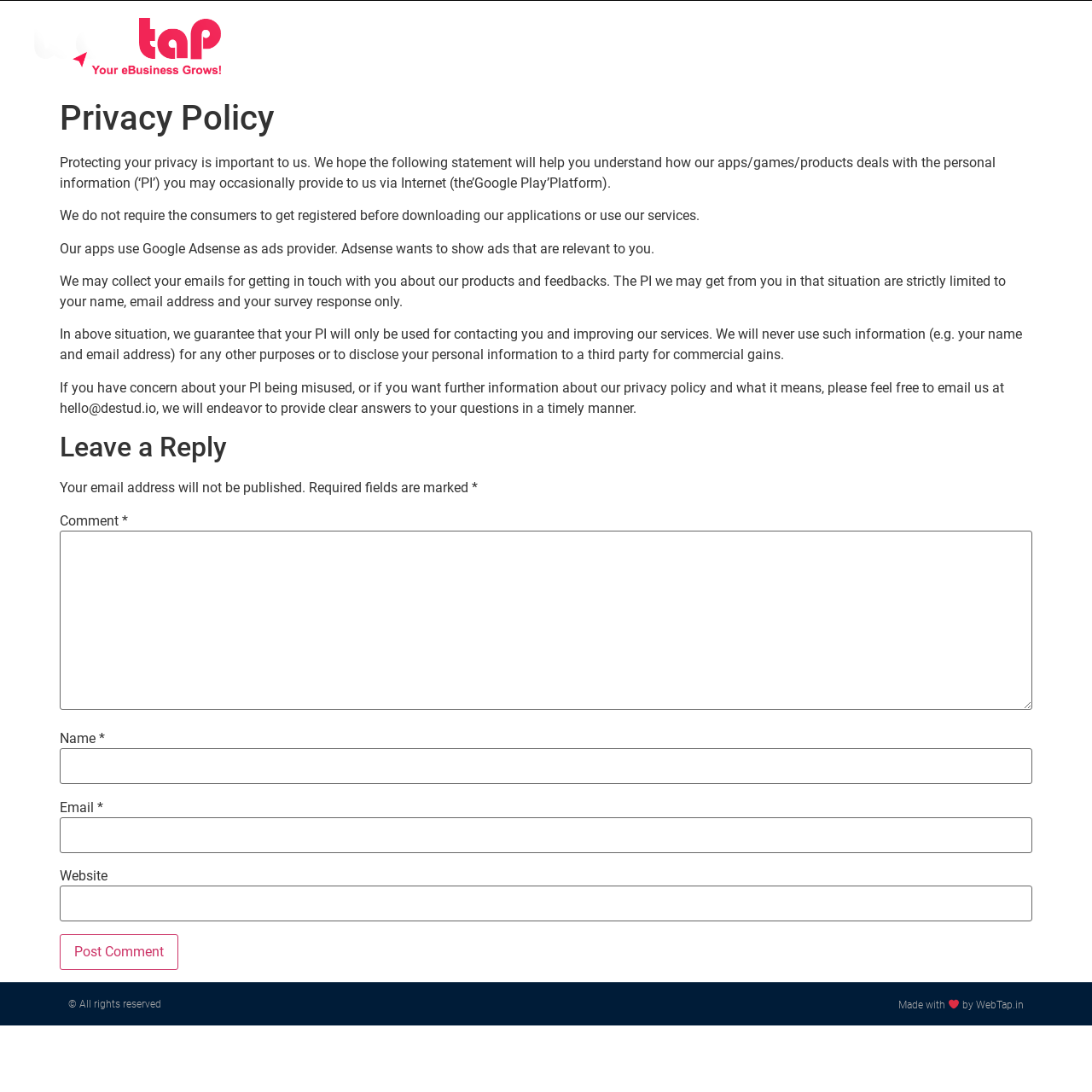Pinpoint the bounding box coordinates of the element to be clicked to execute the instruction: "Contact Us".

[0.879, 0.028, 0.969, 0.056]